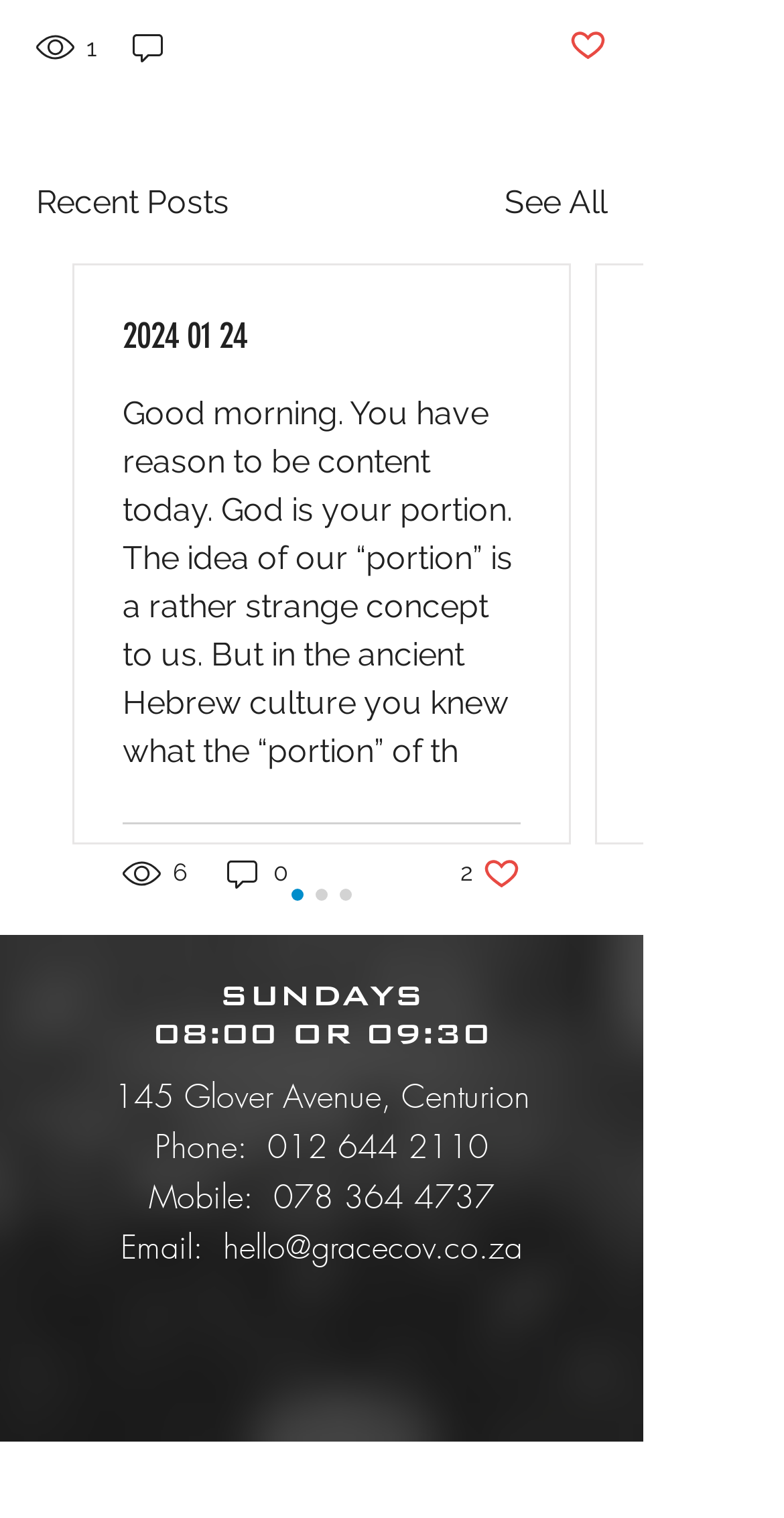Please specify the bounding box coordinates of the clickable section necessary to execute the following command: "Click the 'hello@gracecov.co.za' email link".

[0.285, 0.806, 0.667, 0.835]